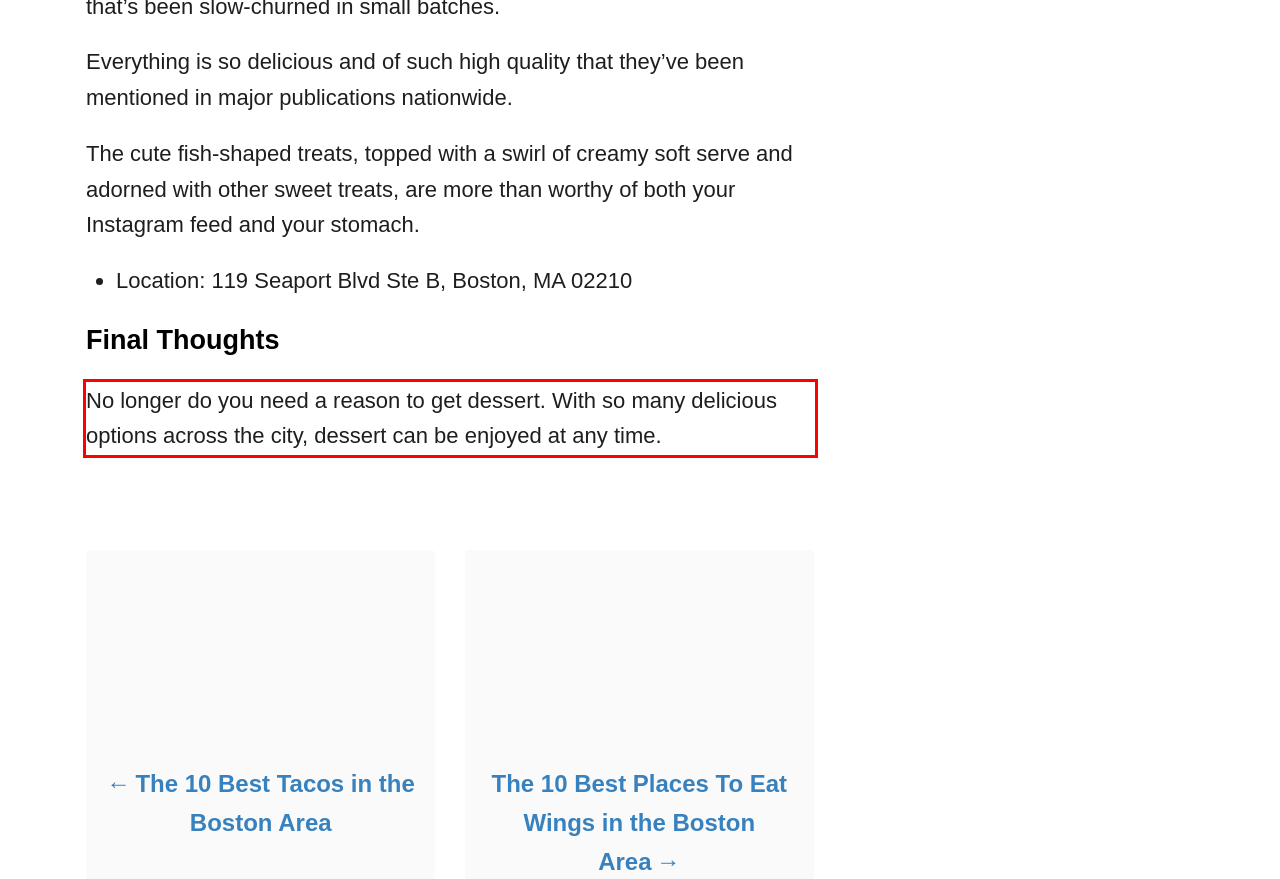Within the screenshot of a webpage, identify the red bounding box and perform OCR to capture the text content it contains.

No longer do you need a reason to get dessert. With so many delicious options across the city, dessert can be enjoyed at any time.